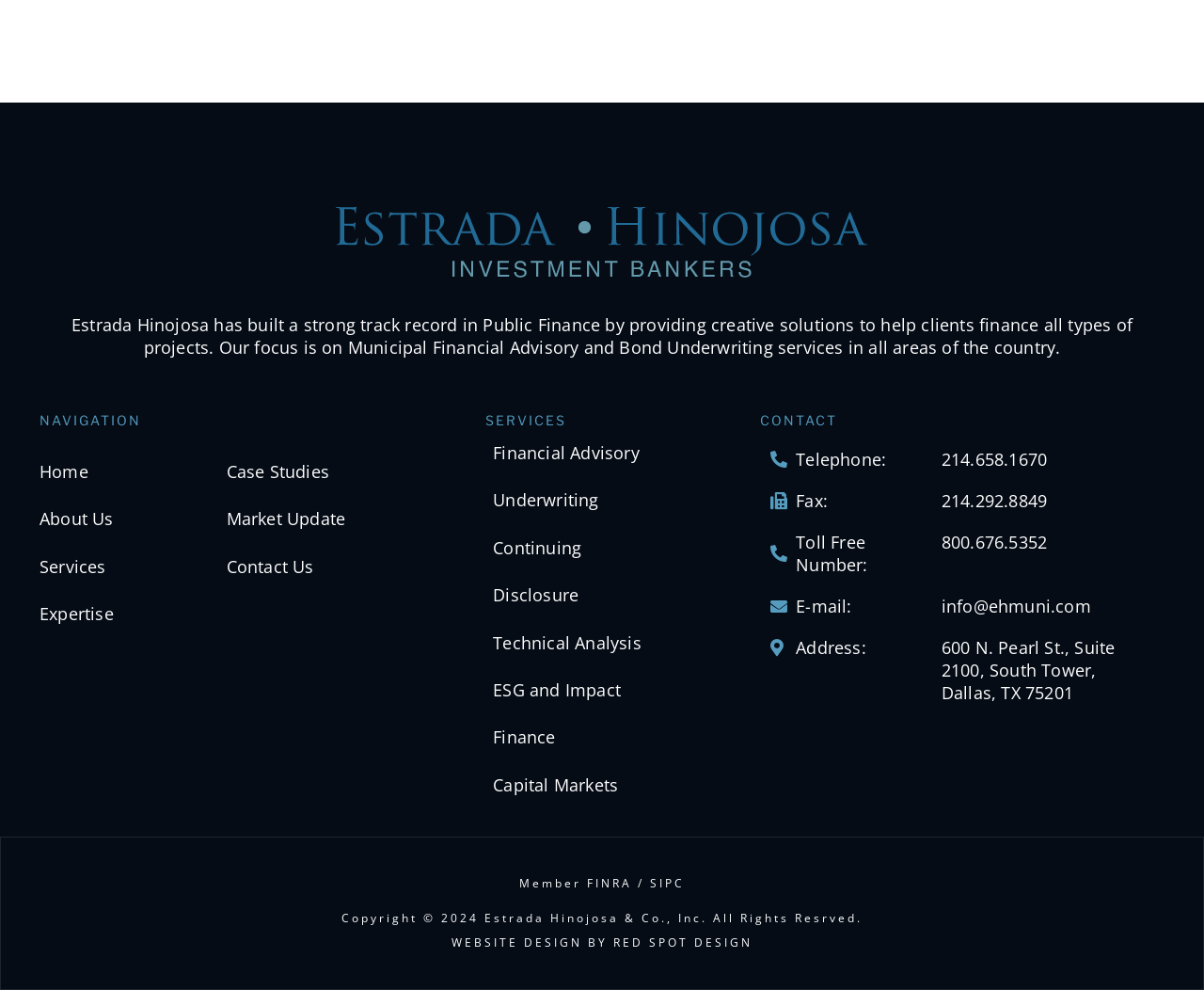Kindly determine the bounding box coordinates for the clickable area to achieve the given instruction: "Search for a topic".

None